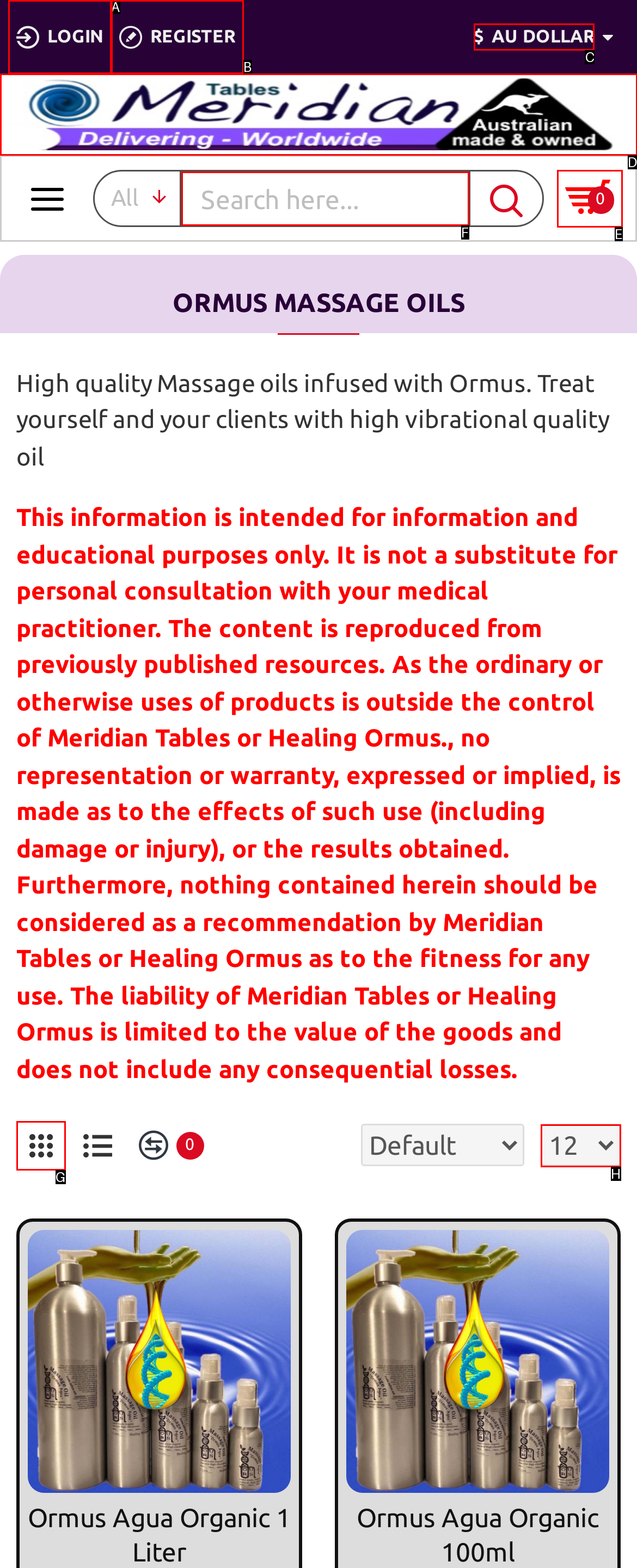Select the HTML element that needs to be clicked to carry out the task: select currency
Provide the letter of the correct option.

C